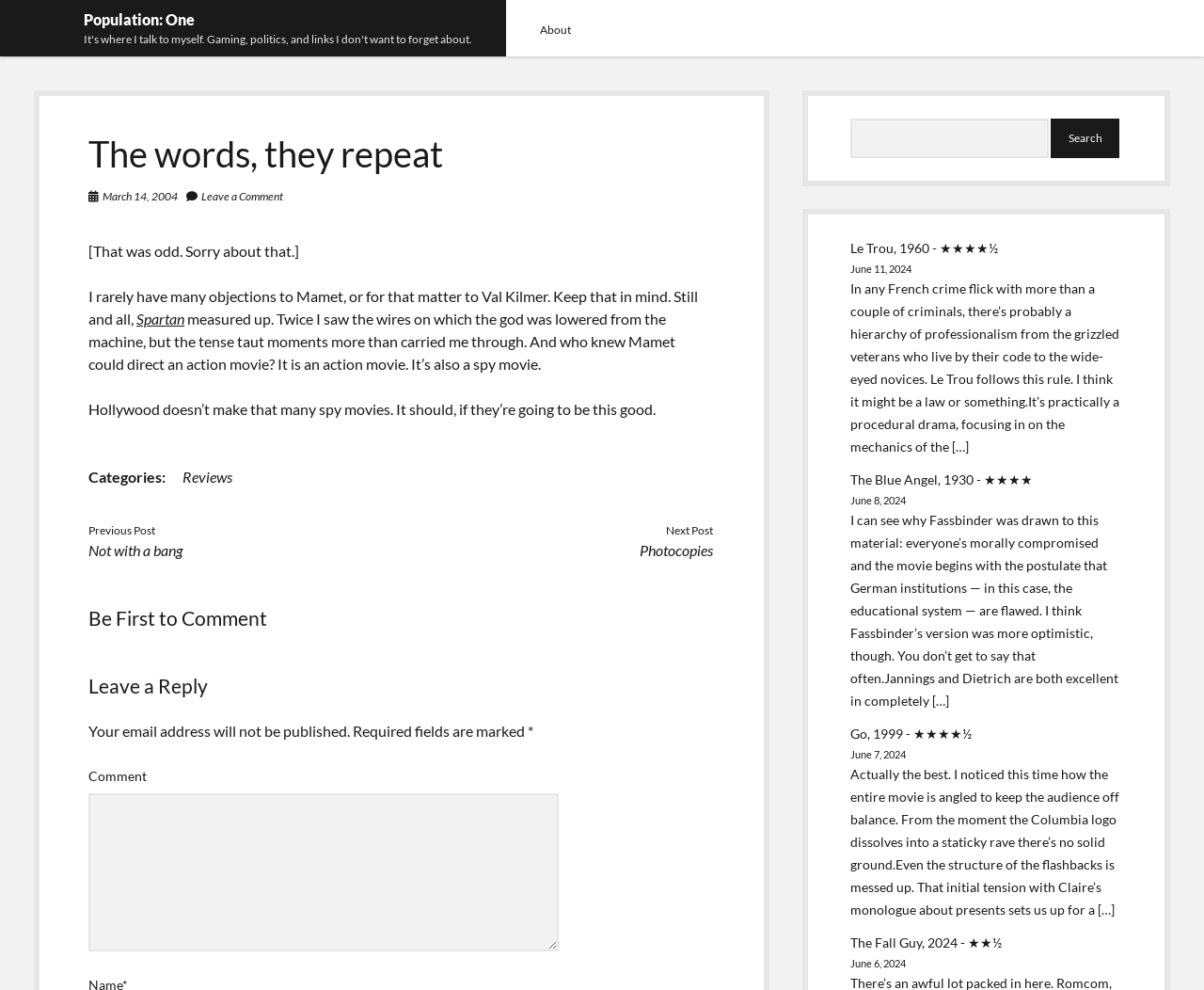From the screenshot, find the bounding box of the UI element matching this description: "Photocopies". Supply the bounding box coordinates in the form [left, top, right, bottom], each a float between 0 and 1.

[0.531, 0.547, 0.592, 0.565]